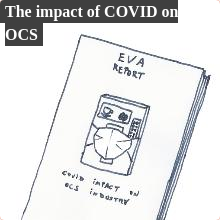Offer a detailed narrative of the scene depicted in the image.

The image depicts a cover of a report titled "EVA REPORT," prominently addressing the topic "The impact of COVID on OCS." The cover features an illustration of a vending machine, indicating its relationship to the vending industry. Below the machine, the text reads, "could impact on OCS industry," suggesting a focus on how the pandemic has affected this sector. The simple, hand-drawn style gives the report a casual and accessible appearance, reflecting the ongoing discourse surrounding the challenges faced by the vending industry during and post-COVID-19.